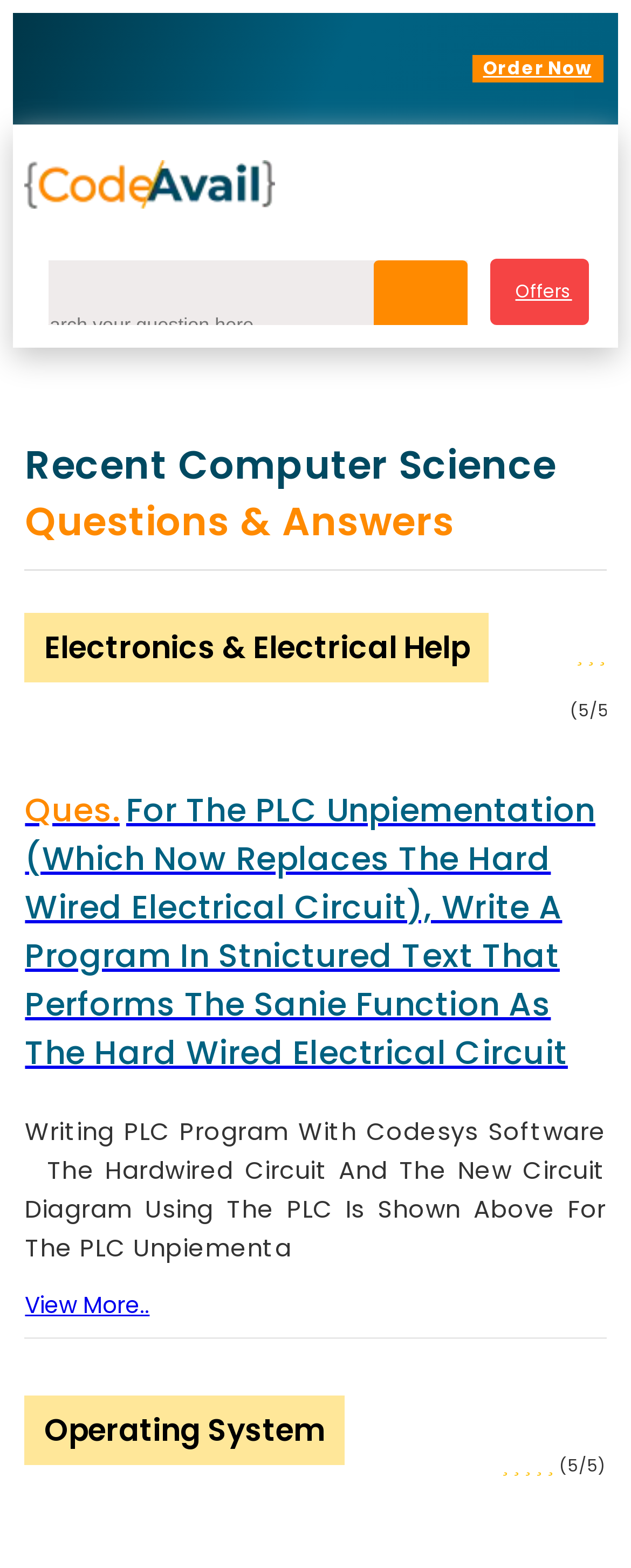Locate and provide the bounding box coordinates for the HTML element that matches this description: "parent_node: +86 name="phone" placeholder="Phone Number"".

[0.099, 0.407, 0.794, 0.428]